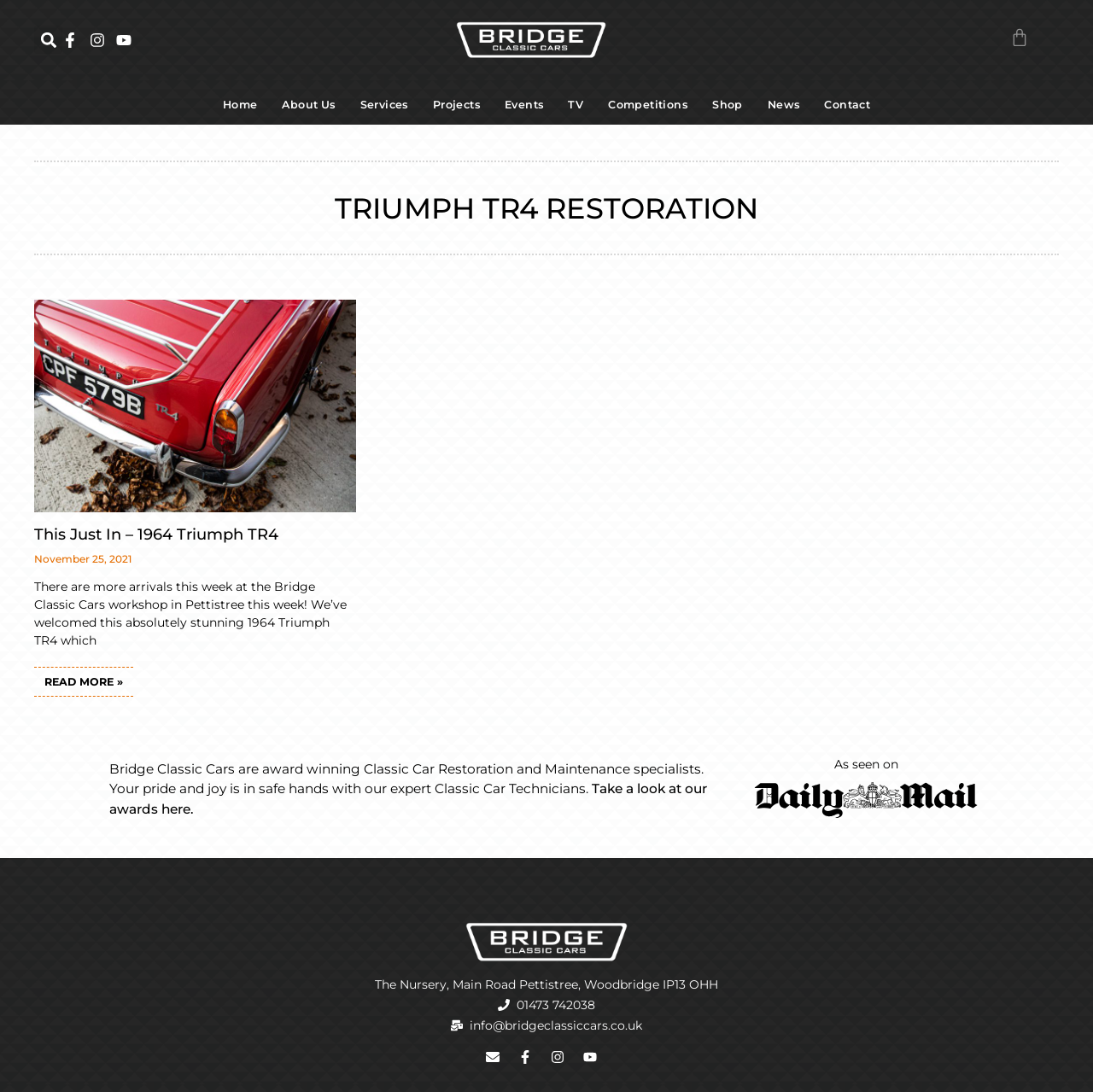How many links are there in the top navigation menu?
Refer to the image and provide a detailed answer to the question.

I counted the number of links in the top navigation menu, starting from 'Home' and ending at 'Contact'. There are 9 links in total.